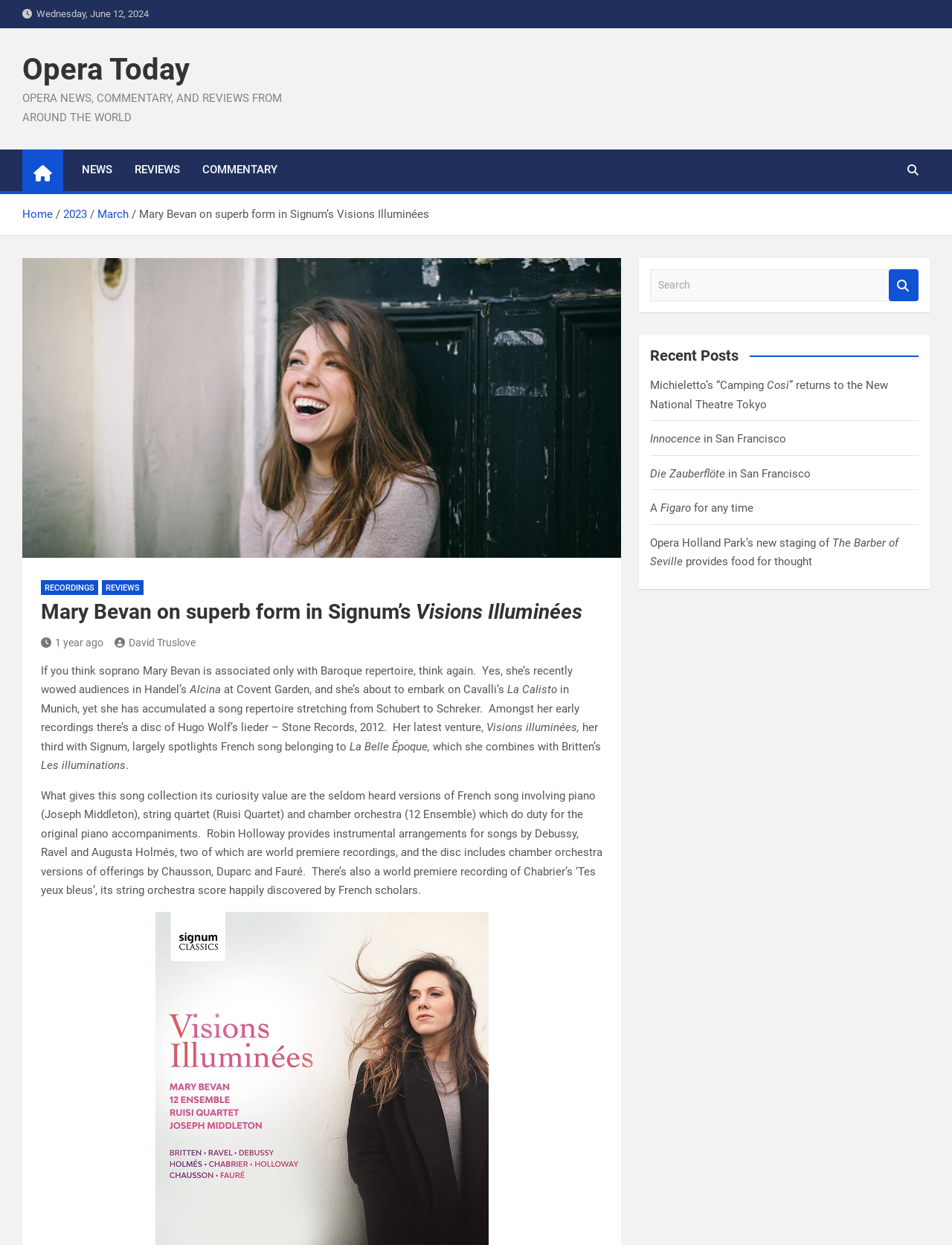Provide the bounding box coordinates for the specified HTML element described in this description: "Die Zauberflöte in San Francisco". The coordinates should be four float numbers ranging from 0 to 1, in the format [left, top, right, bottom].

[0.683, 0.375, 0.852, 0.386]